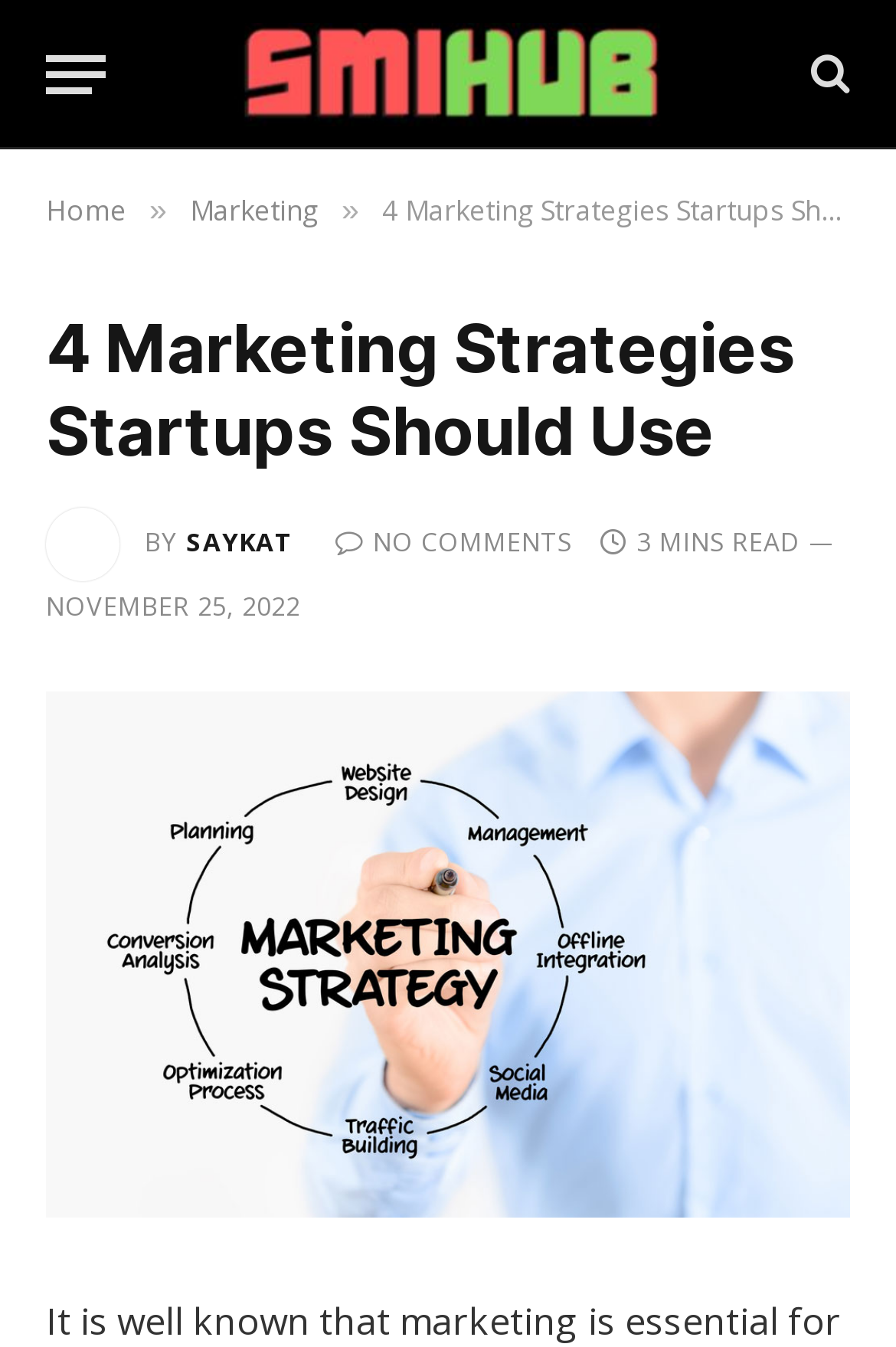What is the category of the article?
We need a detailed and exhaustive answer to the question. Please elaborate.

The category of the article can be found in the navigation menu at the top of the webpage, which is 'Marketing'. This information is provided to give readers an idea of the article's topic.